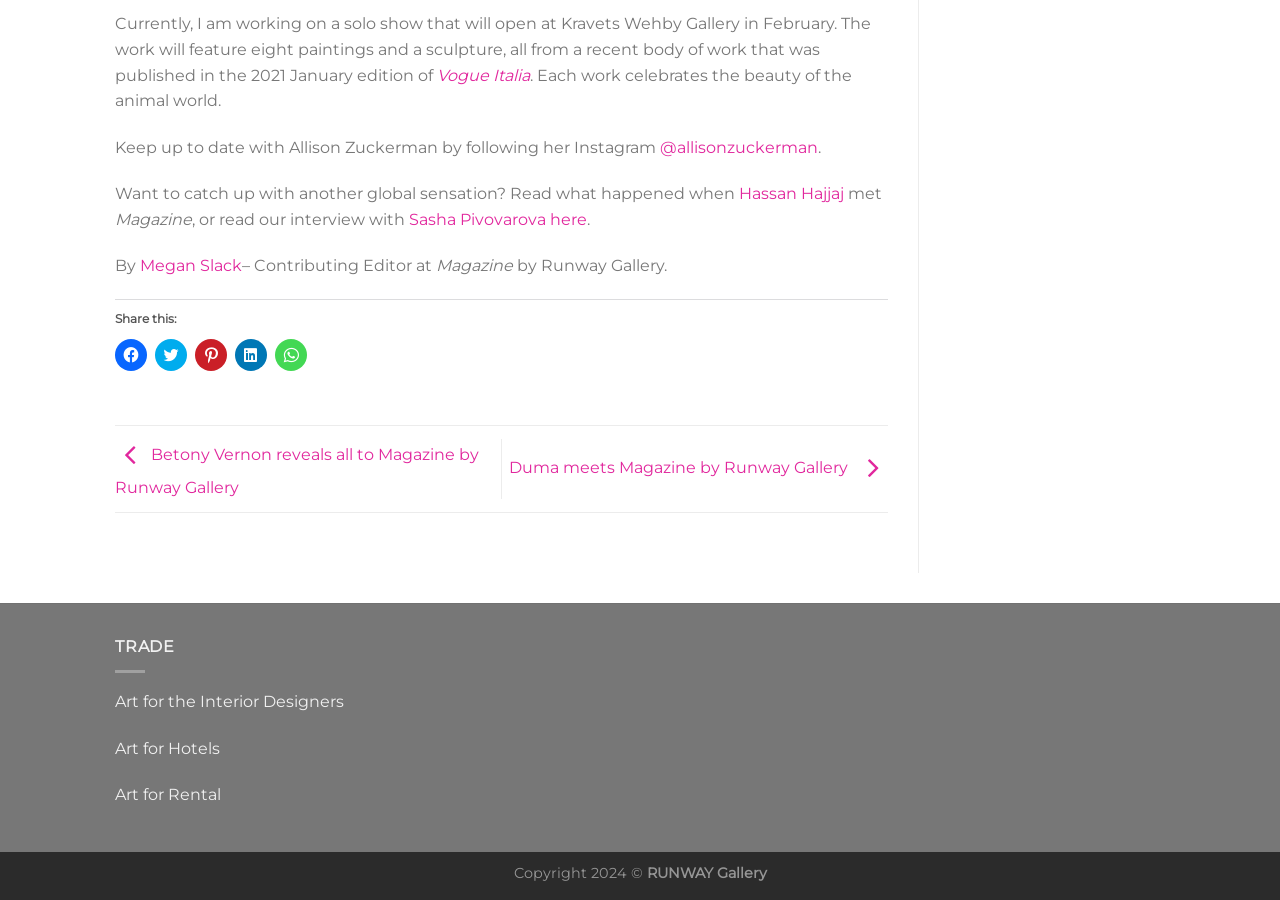Identify the bounding box coordinates for the UI element described as: "Hassan Hajjaj". The coordinates should be provided as four floats between 0 and 1: [left, top, right, bottom].

[0.577, 0.204, 0.659, 0.225]